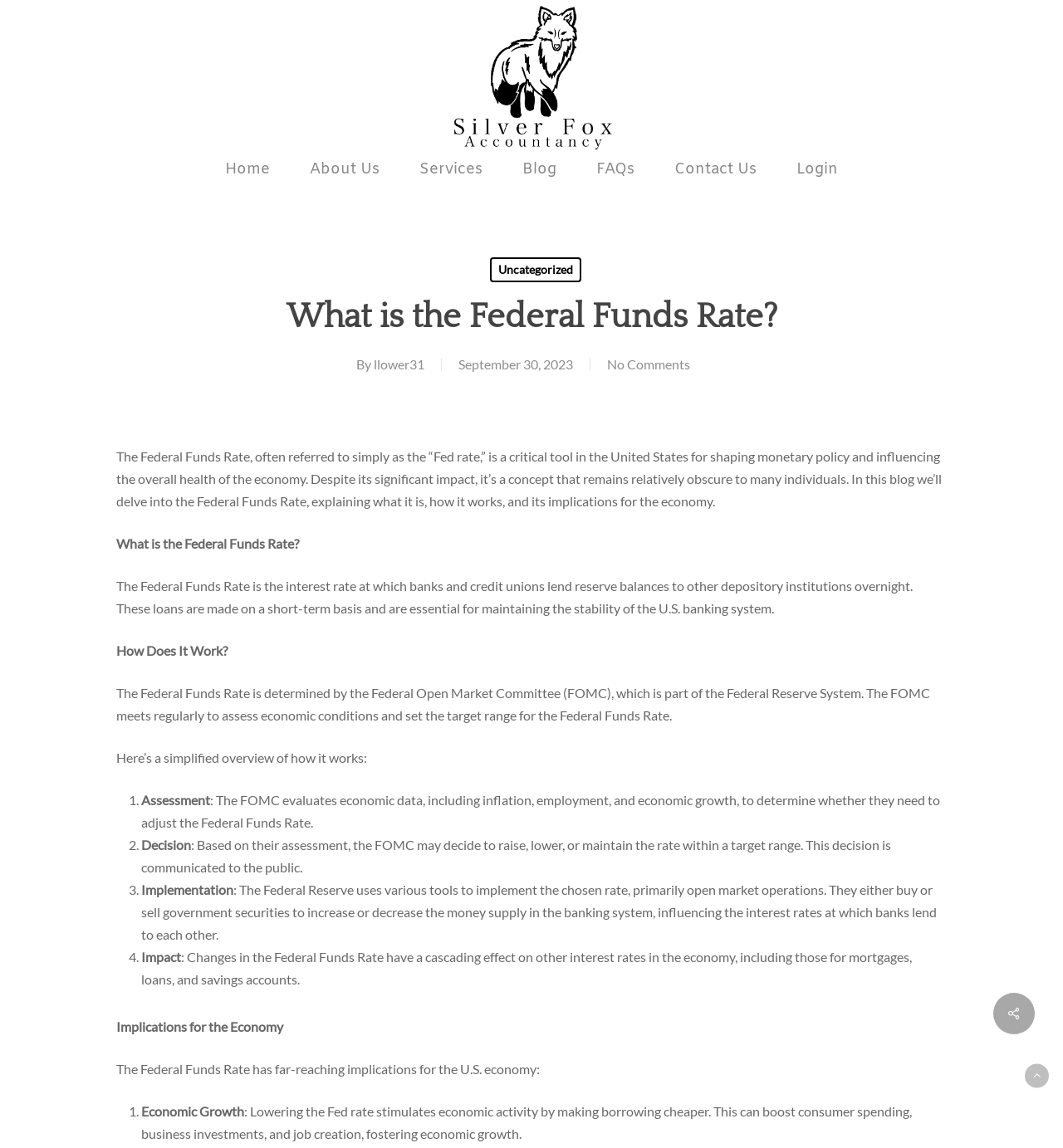Determine the bounding box of the UI component based on this description: "llower31". The bounding box coordinates should be four float values between 0 and 1, i.e., [left, top, right, bottom].

[0.352, 0.31, 0.399, 0.324]